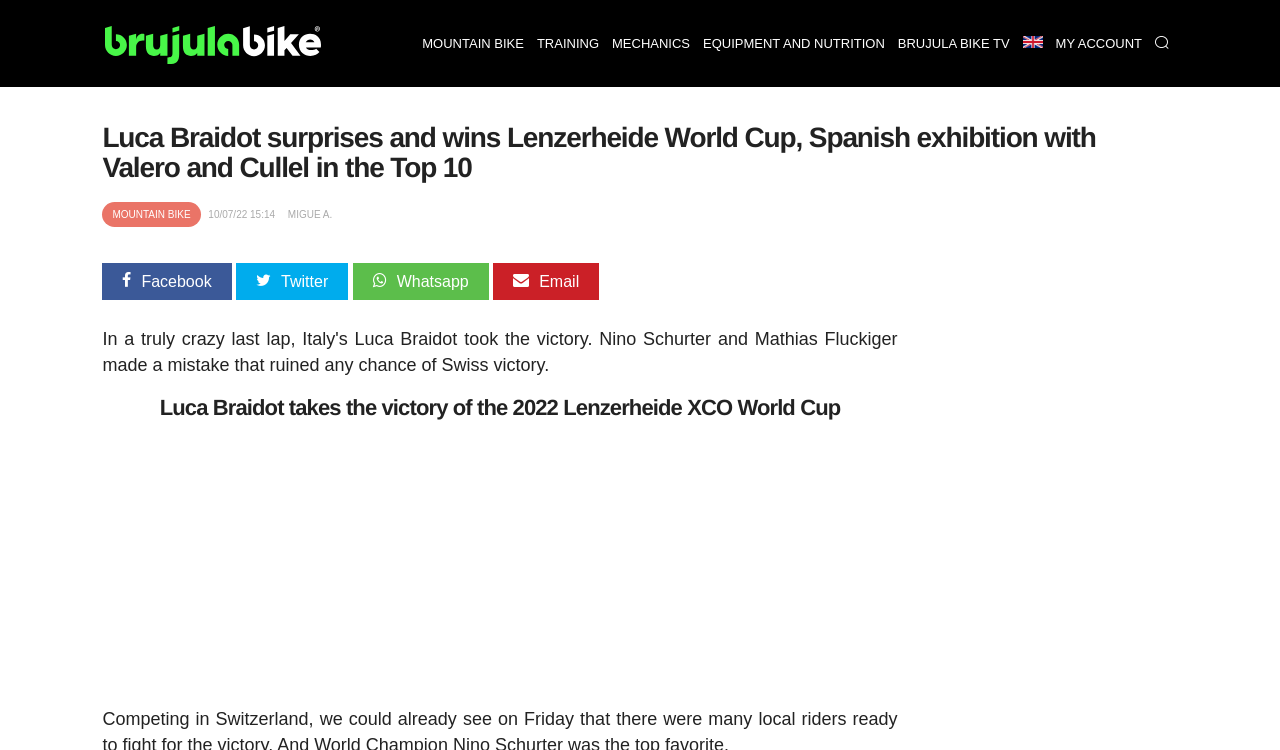Please find and generate the text of the main heading on the webpage.

Luca Braidot surprises and wins Lenzerheide World Cup, Spanish exhibition with Valero and Cullel in the Top 10